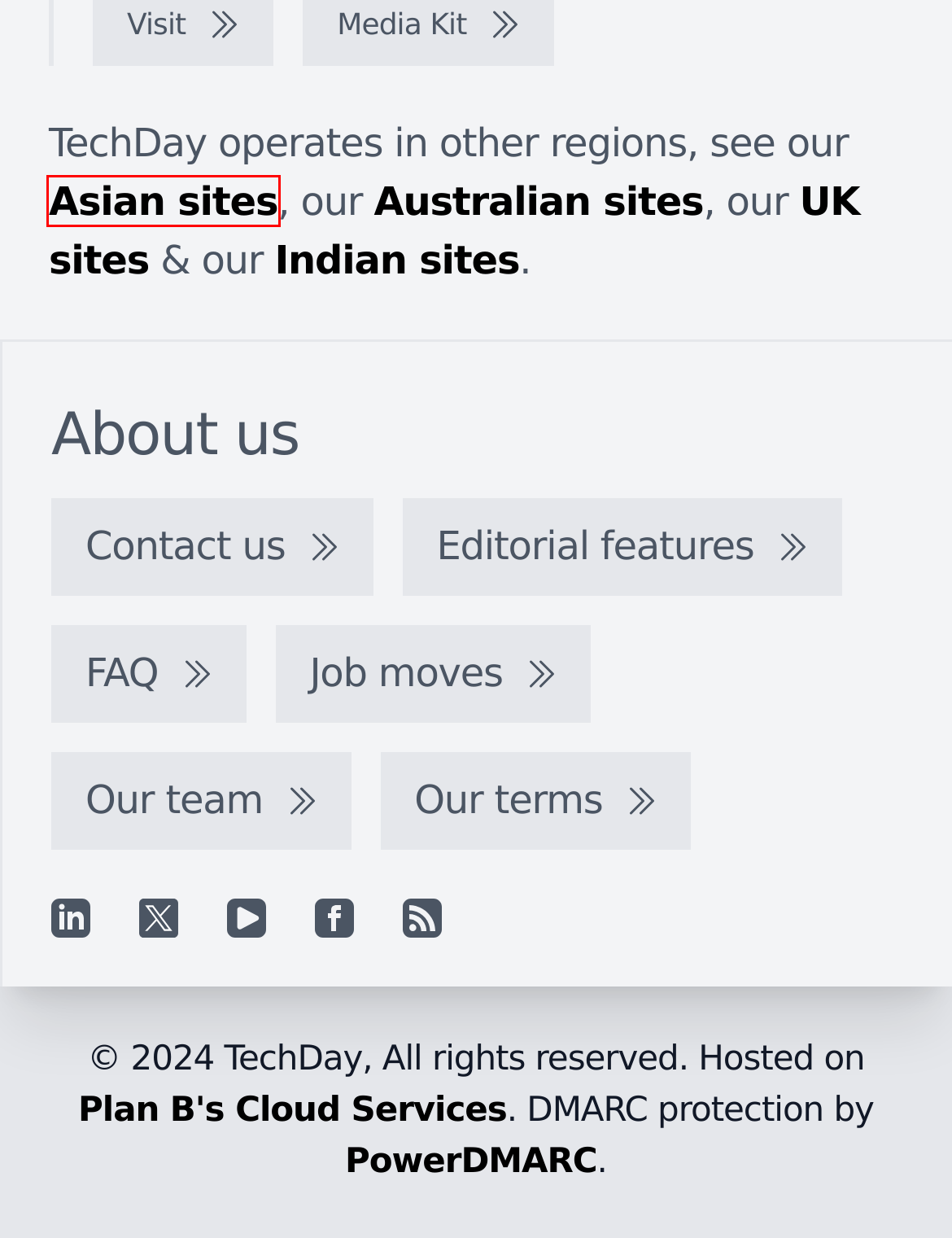Evaluate the webpage screenshot and identify the element within the red bounding box. Select the webpage description that best fits the new webpage after clicking the highlighted element. Here are the candidates:
A. Sony to launch a slew of home entertainment goodies
B. TechDay Asia - Asia's technology news network
C. TechDay Australia - Australia's technology news network
D. Free DMARC Analyzer | DMARC Monitoring Service
E. Hosted Data Centre, Server and Storage Solutions | Plan B
F. TechDay New Zealand
G. TechDay UK - The United Kingdom's, technology news network
H. TechDay India - India's technology news network

B